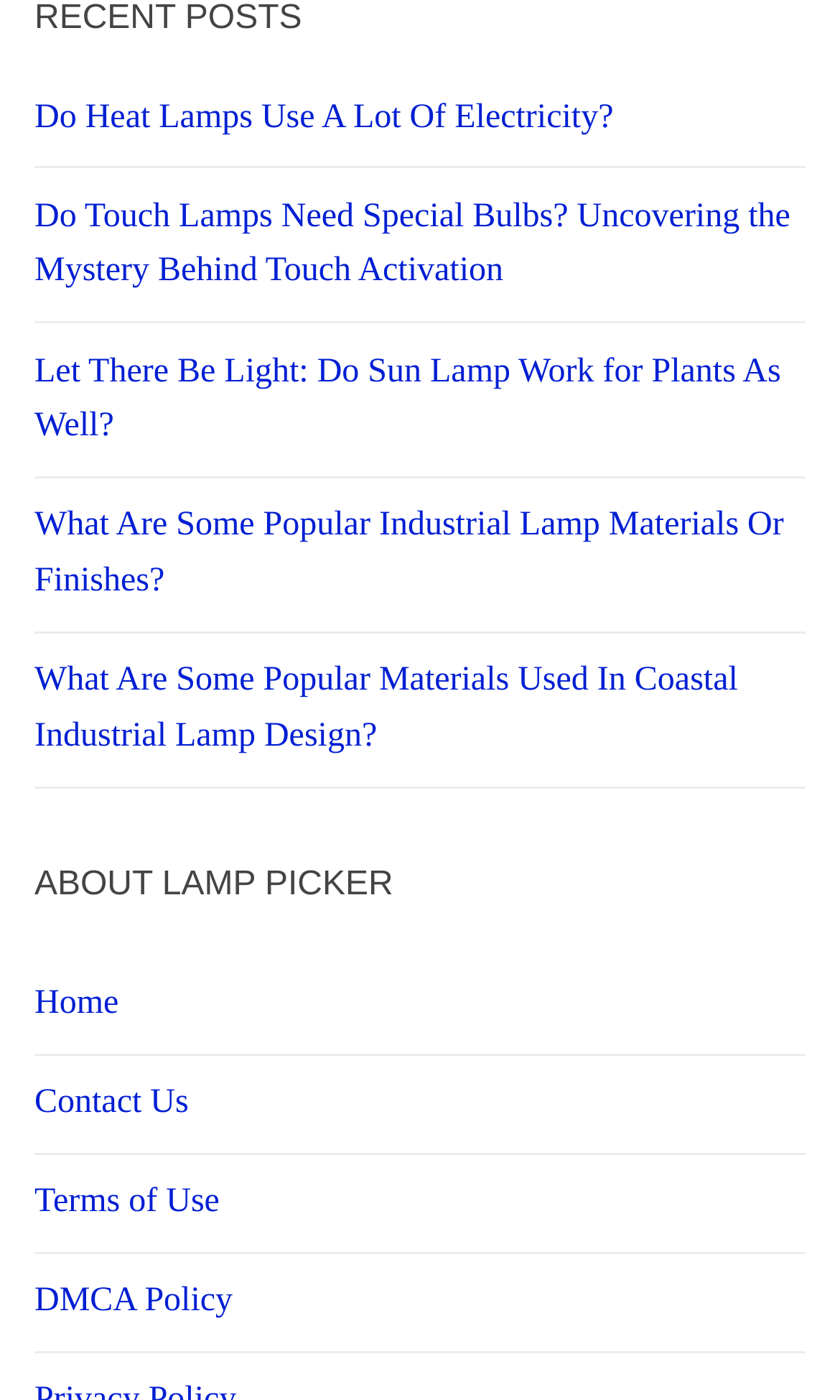What is the topic of the first link?
Using the information from the image, give a concise answer in one word or a short phrase.

Heat Lamps